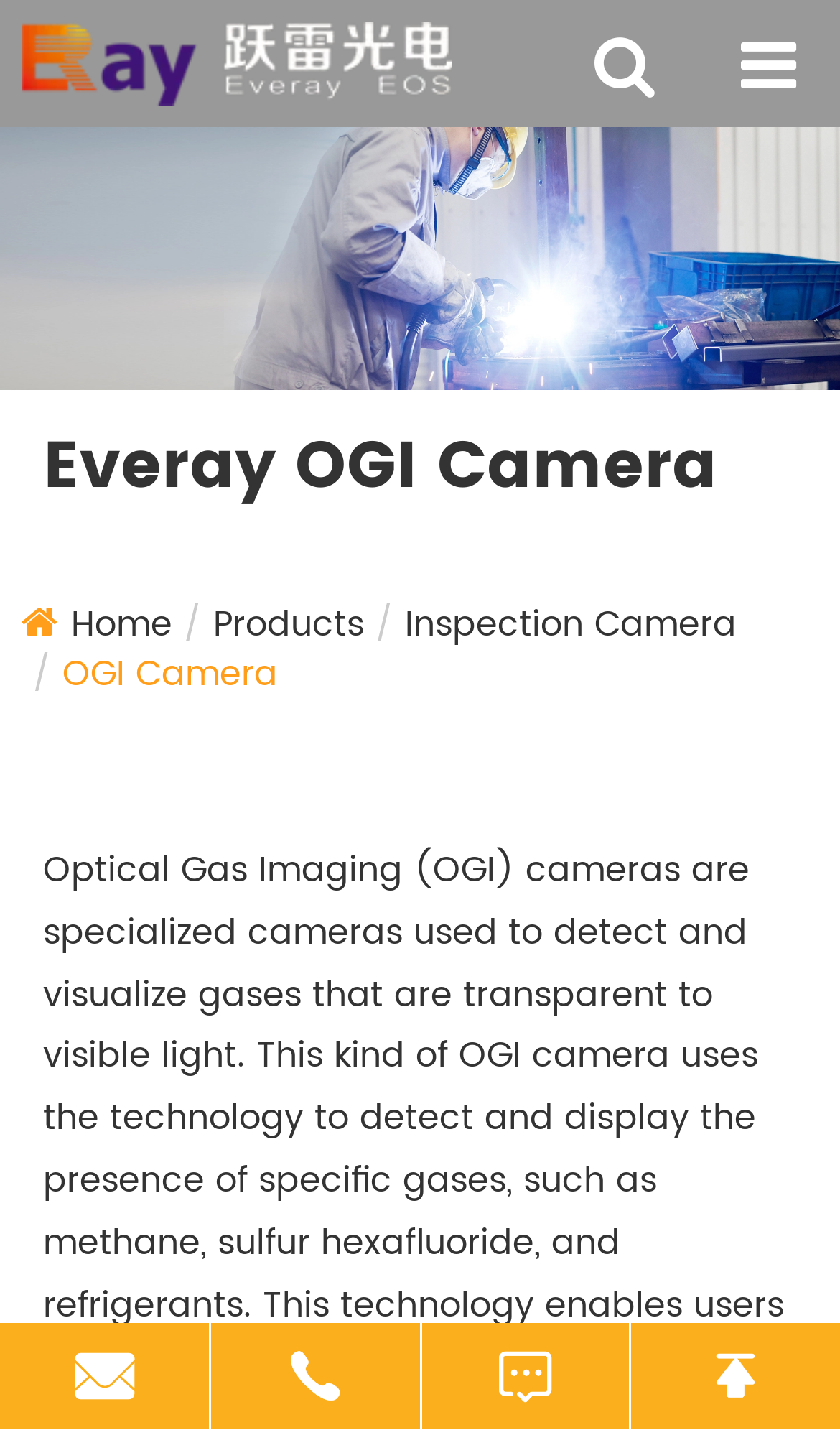Can you specify the bounding box coordinates of the area that needs to be clicked to fulfill the following instruction: "view products"?

[0.254, 0.418, 0.433, 0.457]